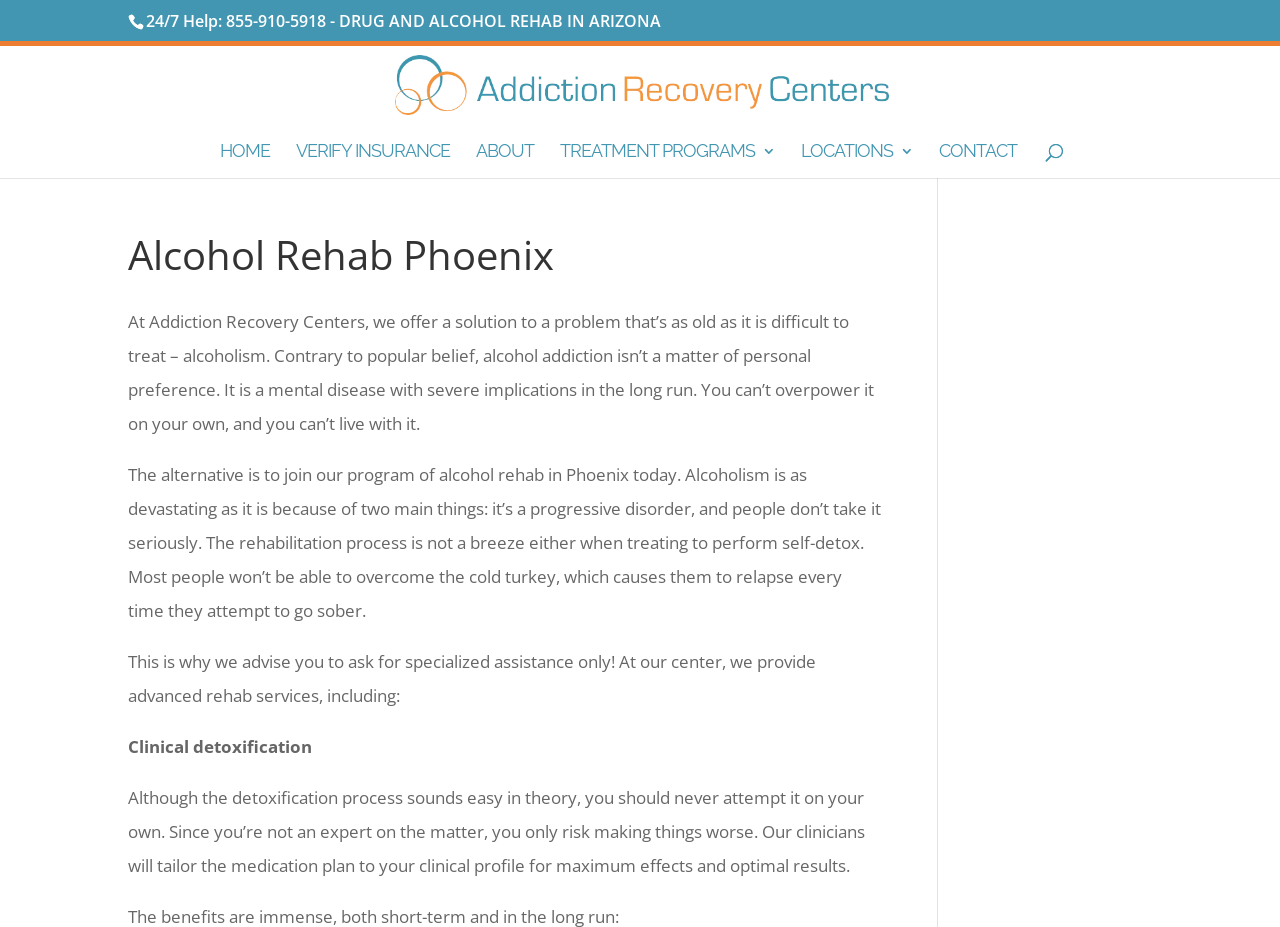Please locate the bounding box coordinates for the element that should be clicked to achieve the following instruction: "Visit the homepage". Ensure the coordinates are given as four float numbers between 0 and 1, i.e., [left, top, right, bottom].

[0.153, 0.155, 0.211, 0.192]